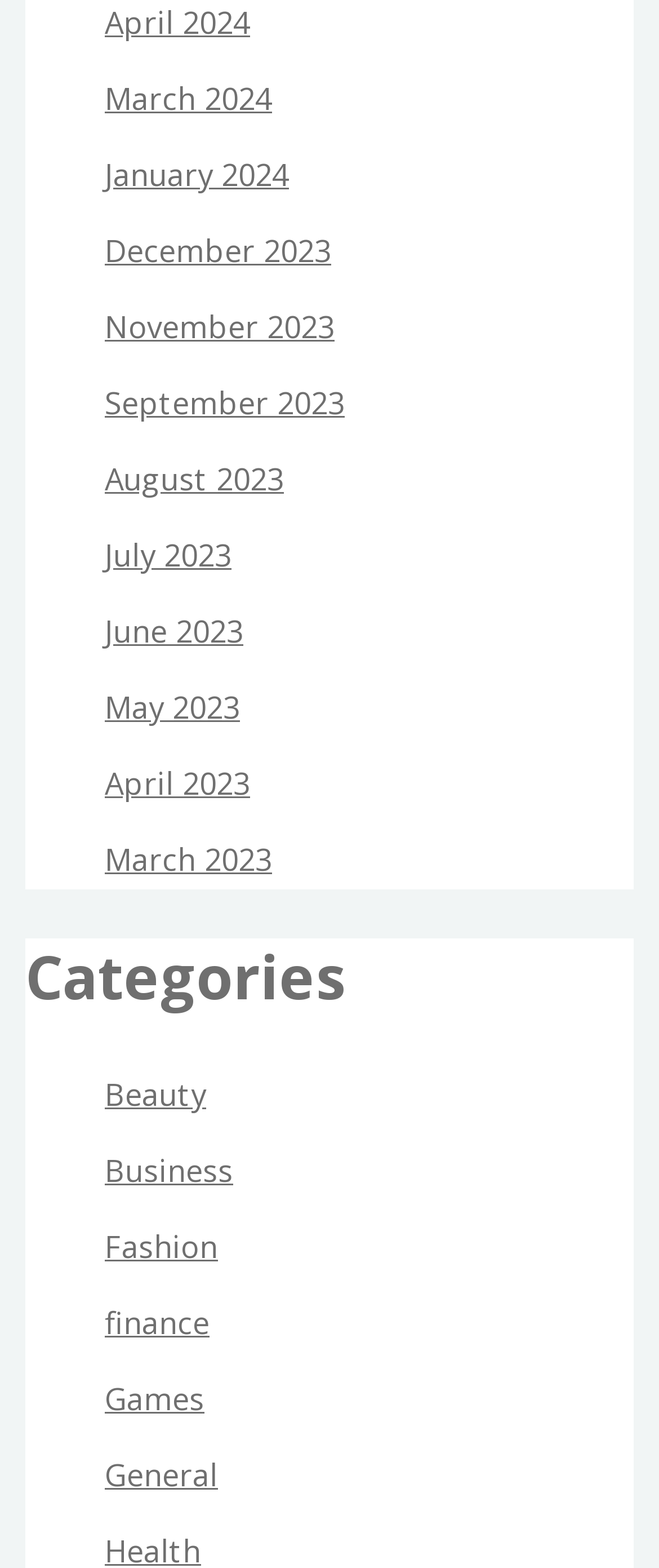What is the category listed below 'Finance'?
Using the image, respond with a single word or phrase.

Games